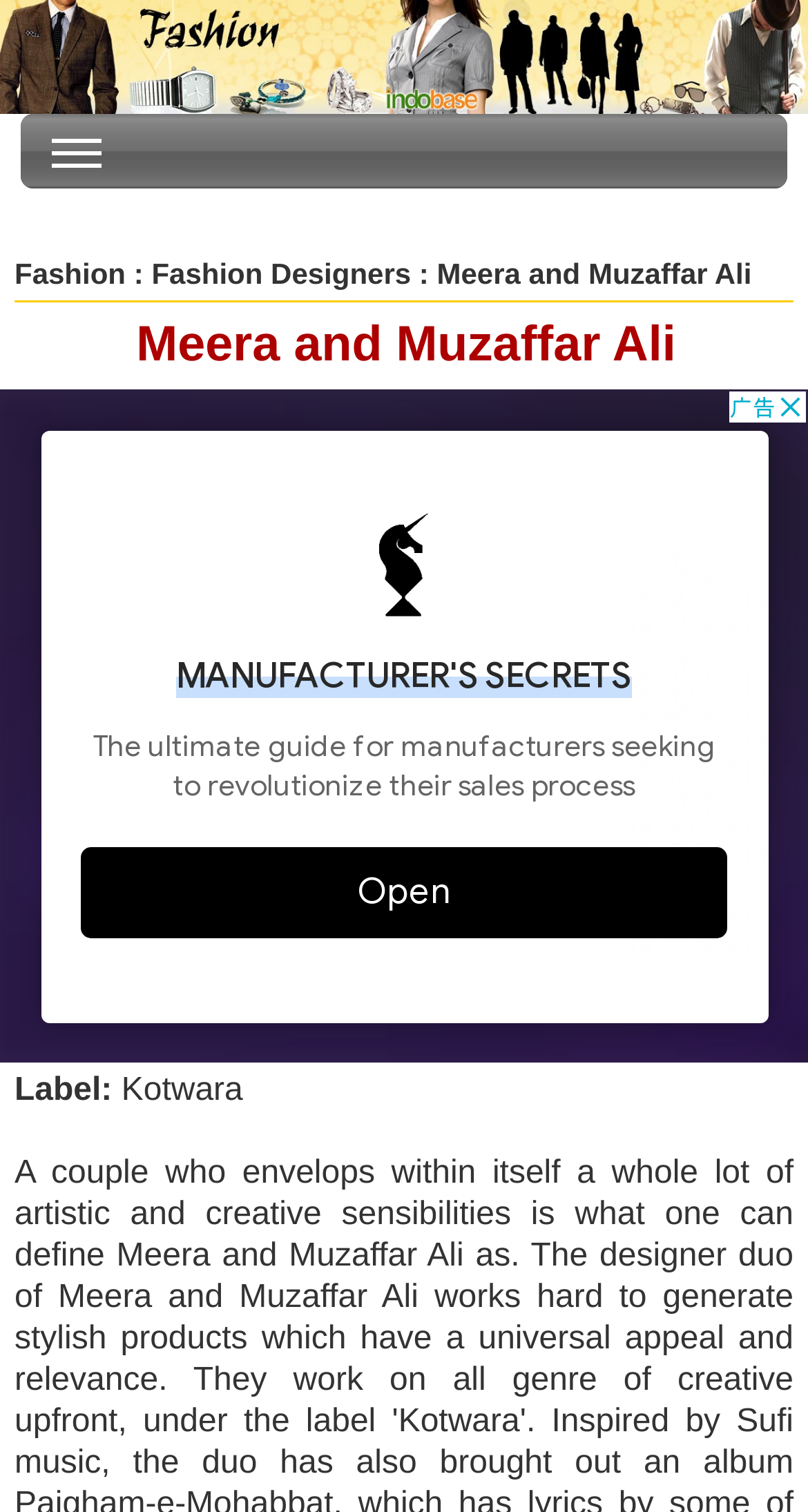Extract the bounding box for the UI element that matches this description: "aria-label="Advertisement" name="aswift_0" title="Advertisement"".

[0.0, 0.257, 1.0, 0.703]